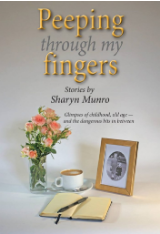What is the material of the vase?
Refer to the image and give a detailed answer to the query.

The caption does not provide information about the material of the vase, it only mentions that there is a 'charming arrangement of pink flowers in a vase'.